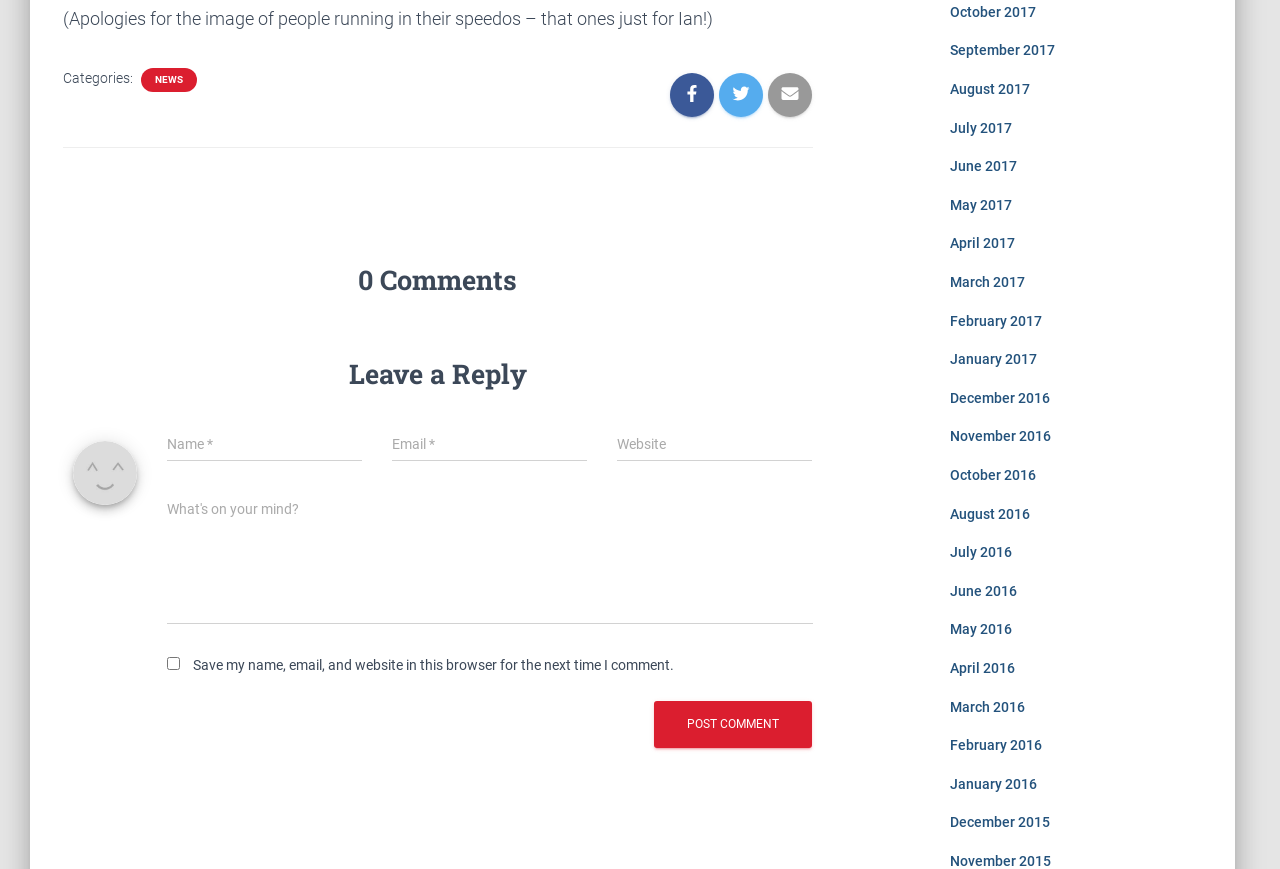Determine the bounding box coordinates of the clickable region to execute the instruction: "Go to the Home page". The coordinates should be four float numbers between 0 and 1, denoted as [left, top, right, bottom].

None